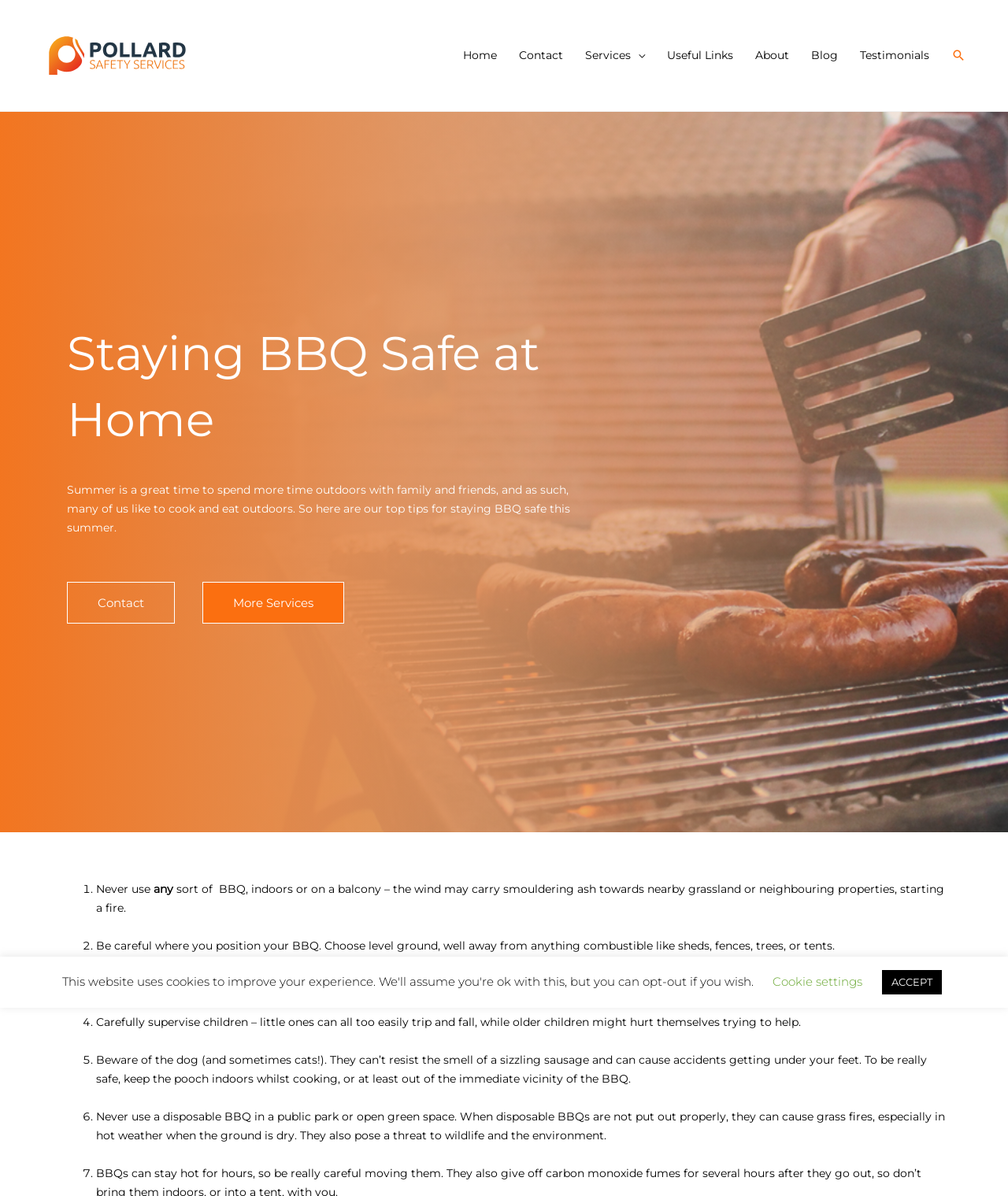Provide the bounding box coordinates of the HTML element this sentence describes: "See Privacy Policy". The bounding box coordinates consist of four float numbers between 0 and 1, i.e., [left, top, right, bottom].

None